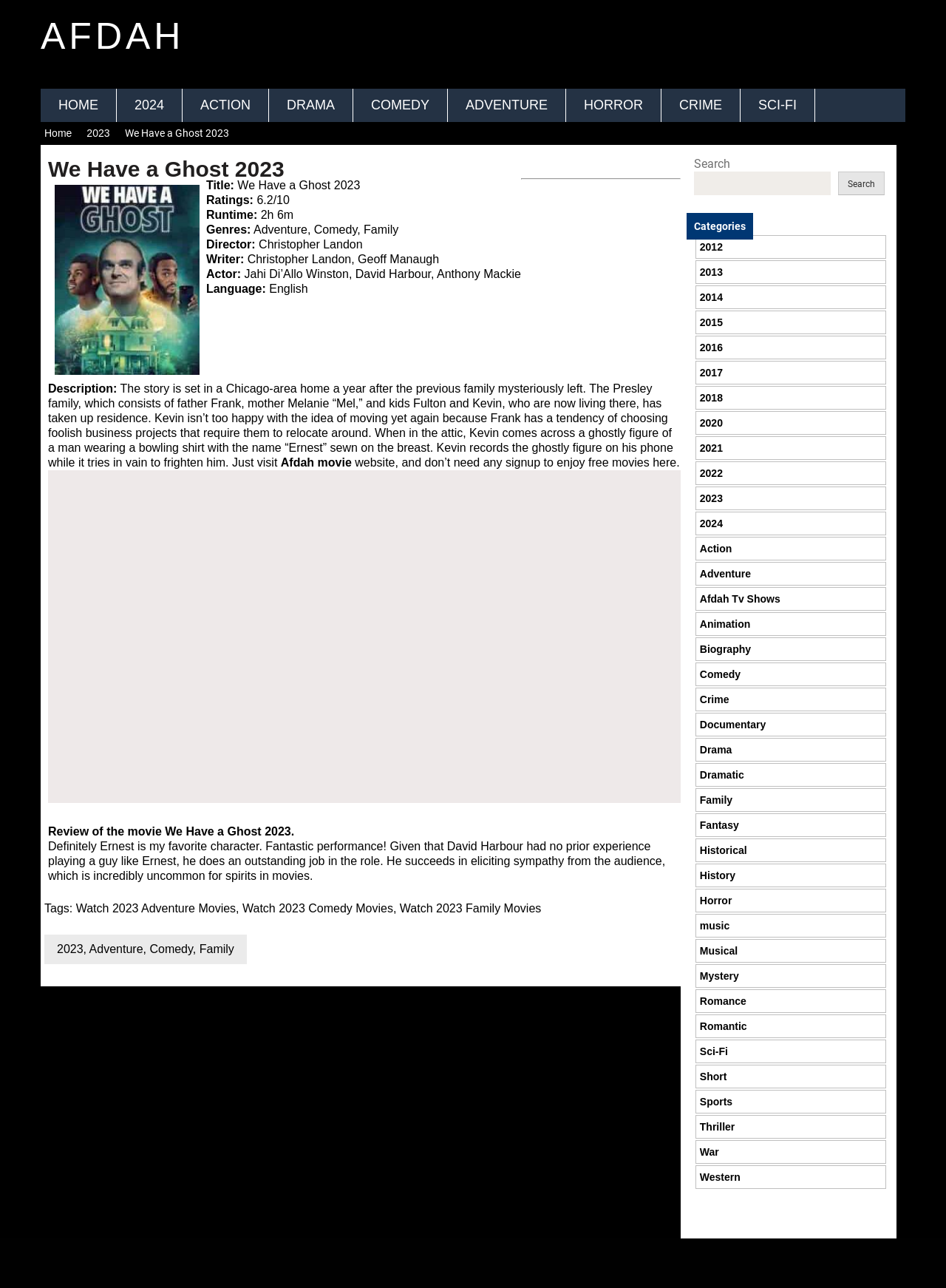Please identify the bounding box coordinates of the element on the webpage that should be clicked to follow this instruction: "Search for a movie". The bounding box coordinates should be given as four float numbers between 0 and 1, formatted as [left, top, right, bottom].

[0.733, 0.133, 0.878, 0.151]